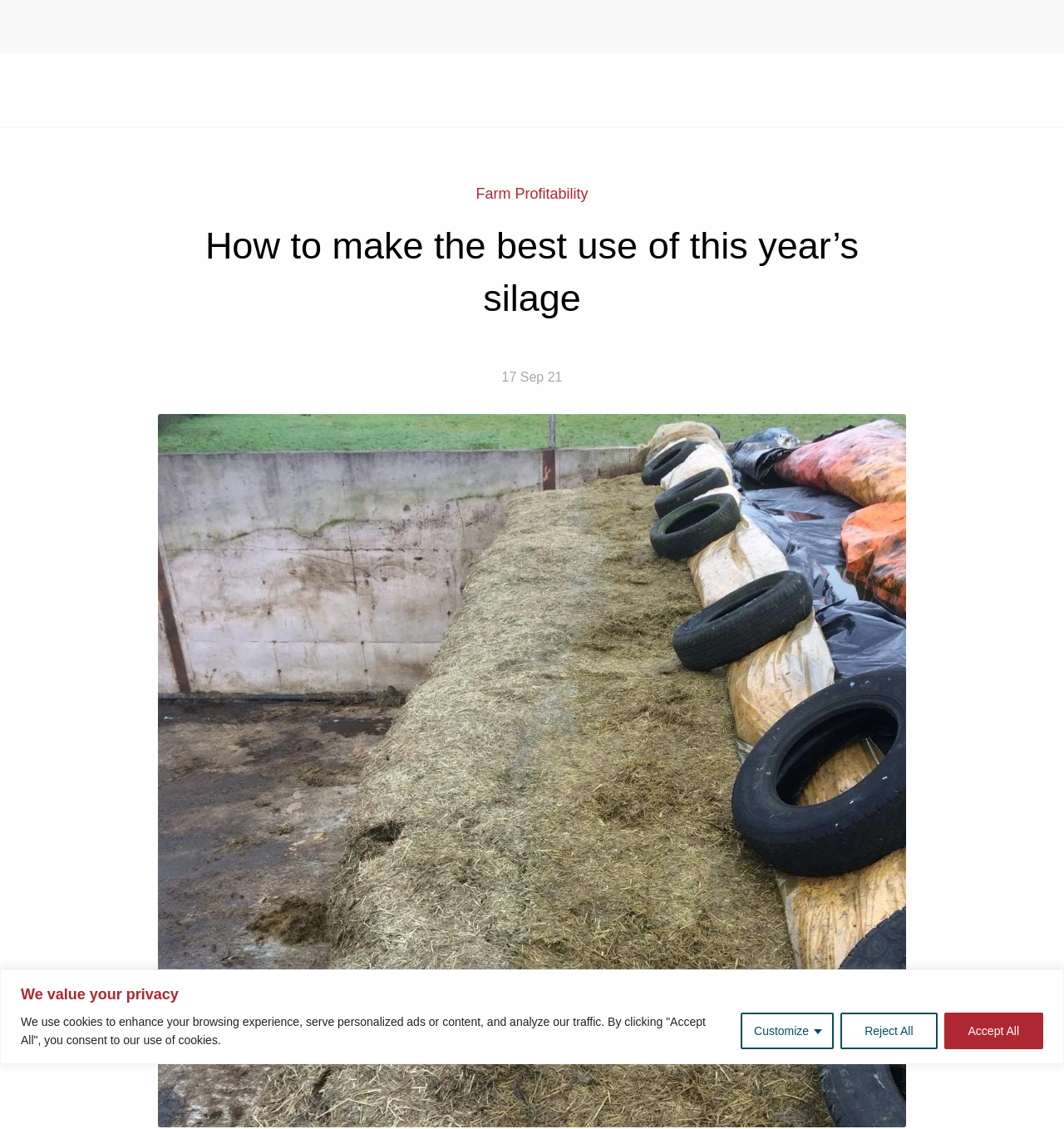Locate the bounding box coordinates of the area where you should click to accomplish the instruction: "Click the Farm Profitability link".

[0.447, 0.164, 0.553, 0.179]